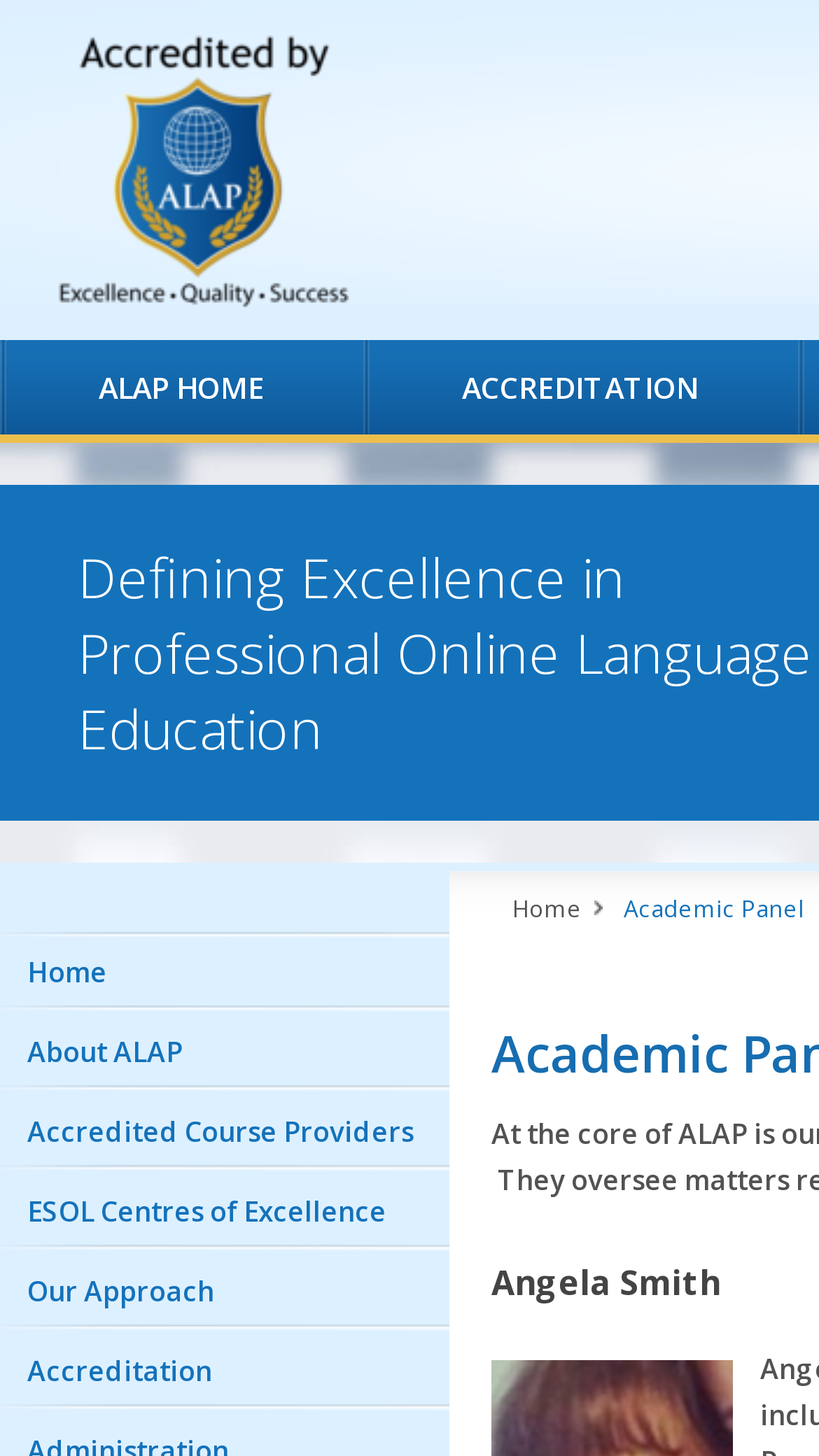Please provide the bounding box coordinates in the format (top-left x, top-left y, bottom-right x, bottom-right y). Remember, all values are floating point numbers between 0 and 1. What is the bounding box coordinate of the region described as: ESOL Centres of Excellence

[0.0, 0.804, 0.549, 0.859]